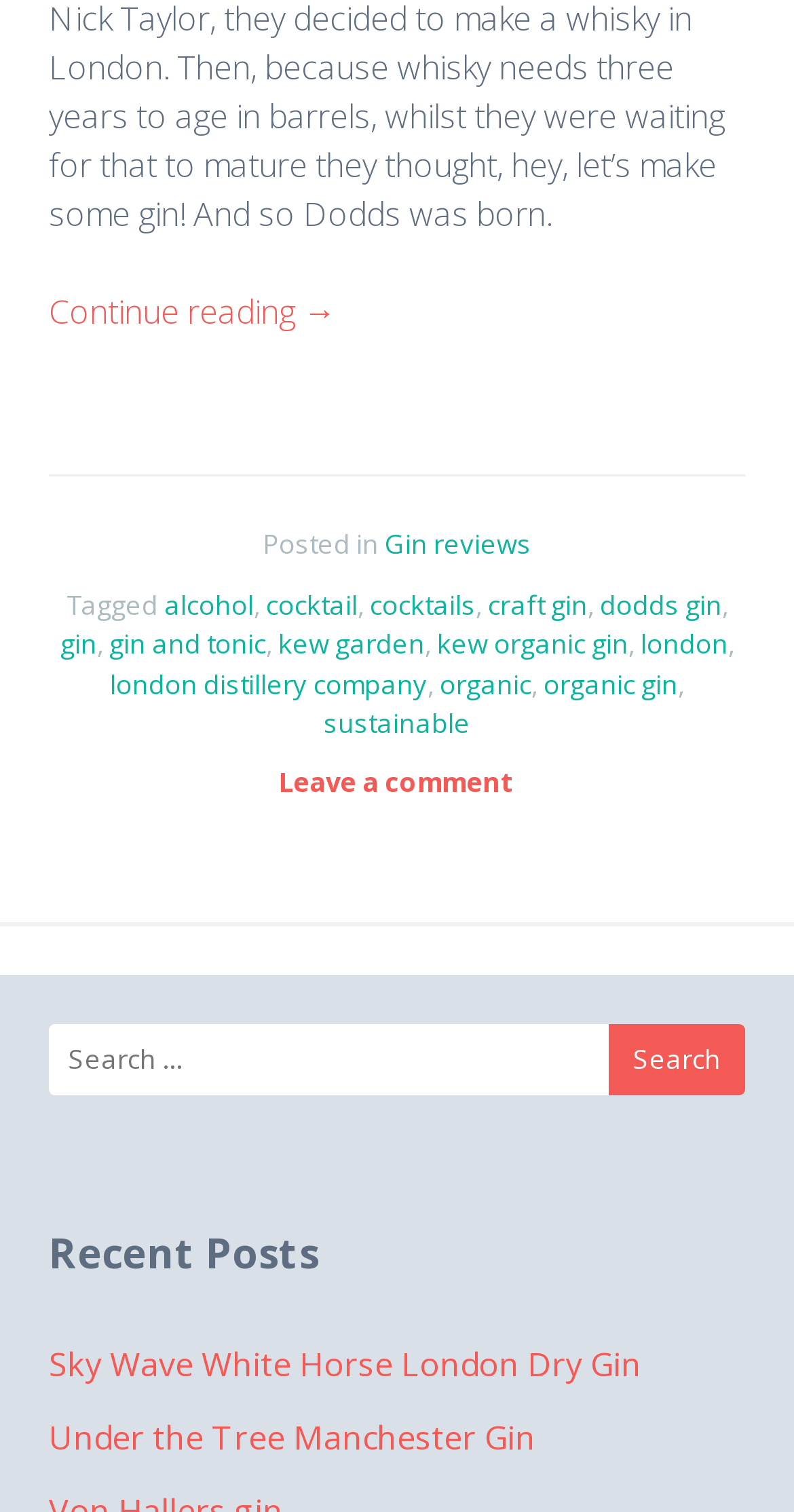How many recent posts are listed?
Please provide a comprehensive answer based on the contents of the image.

In the section with the heading 'Recent Posts', I found two links 'Sky Wave White Horse London Dry Gin' and 'Under the Tree Manchester Gin', which are likely the recent posts.